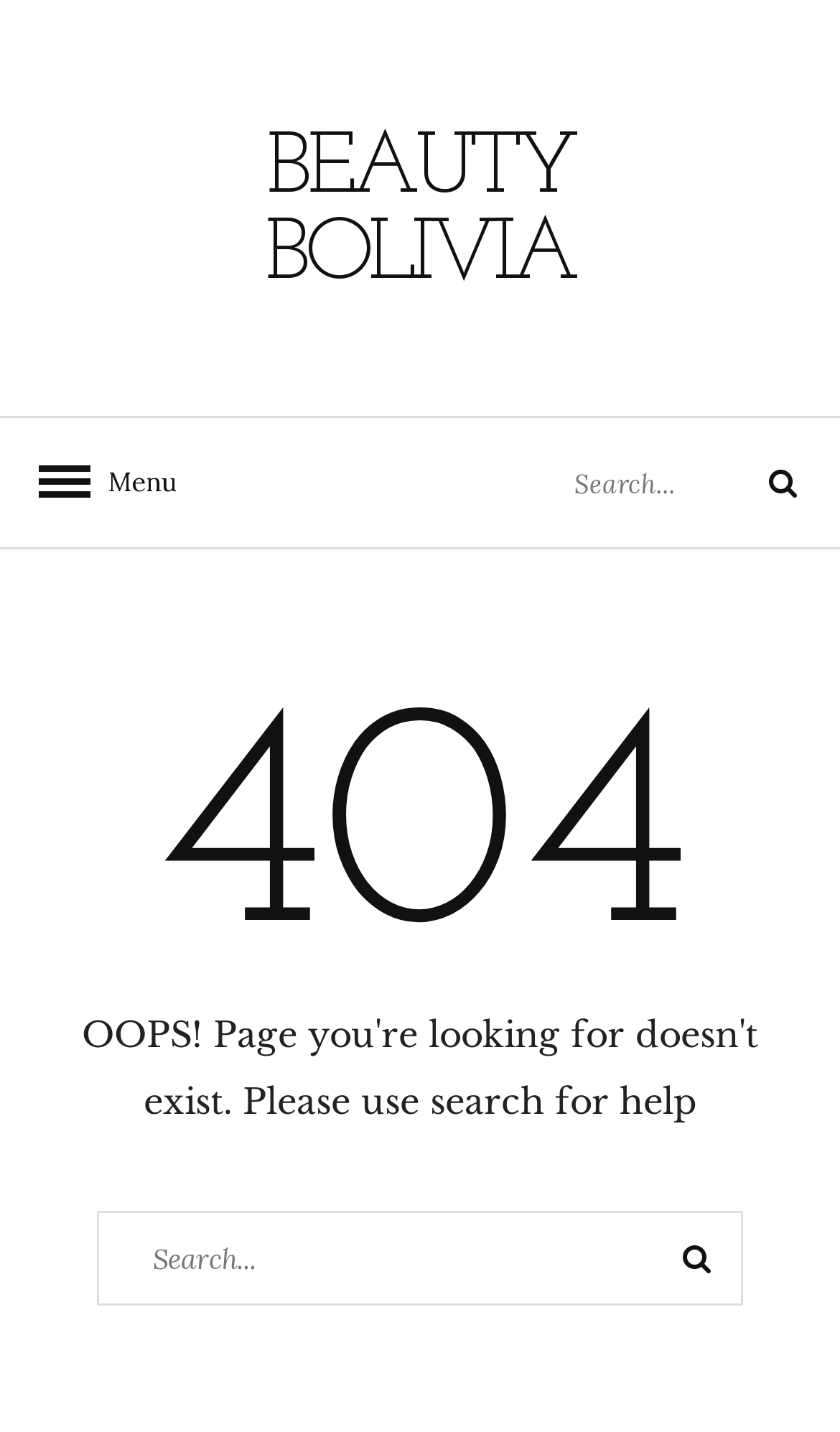What is the purpose of the button with a magnifying glass icon?
Could you please answer the question thoroughly and with as much detail as possible?

The button with a magnifying glass icon is located next to a search box, and its bounding box coordinates indicate it is vertically aligned with the search box. This suggests that the button is used to initiate a search query, which is a common functionality associated with a magnifying glass icon.